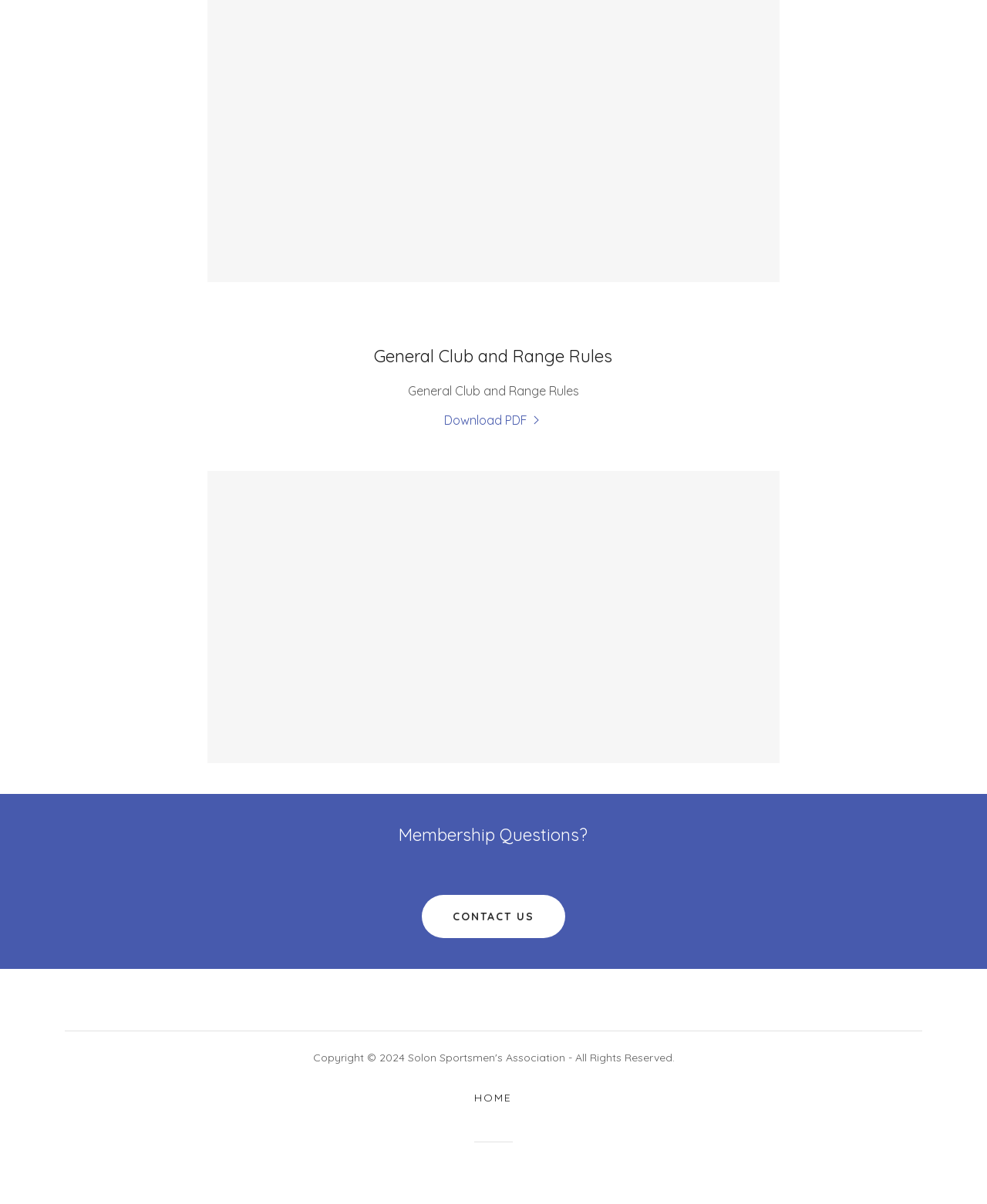Identify the bounding box of the UI element that matches this description: "Contact us".

[0.427, 0.744, 0.573, 0.779]